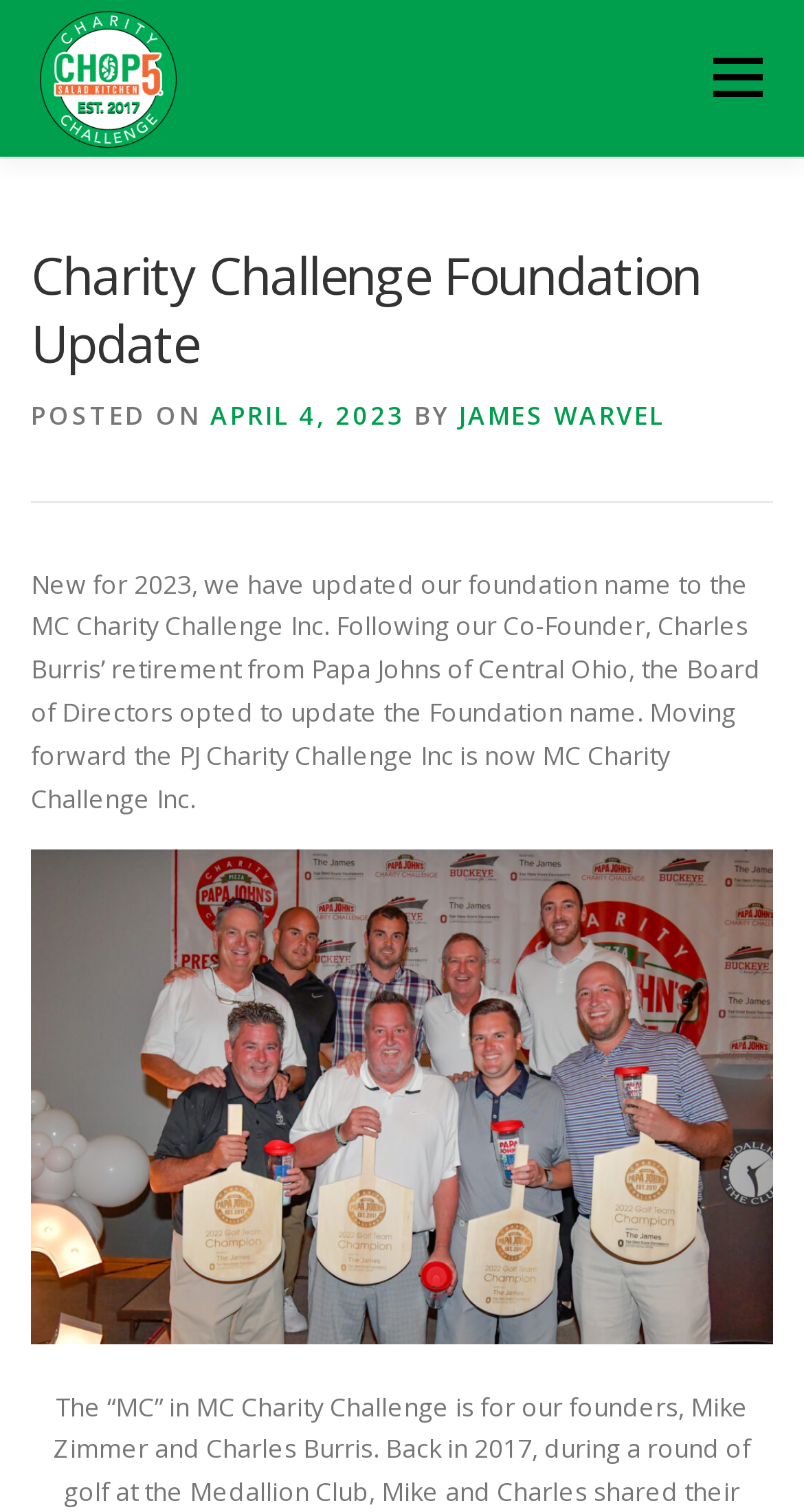Who is the Co-Founder who retired from Papa Johns of Central Ohio?
Can you provide an in-depth and detailed response to the question?

The answer can be found in the same paragraph of text that mentions the update of the foundation name. The text states that the Co-Founder, Charles Burris, retired from Papa Johns of Central Ohio.